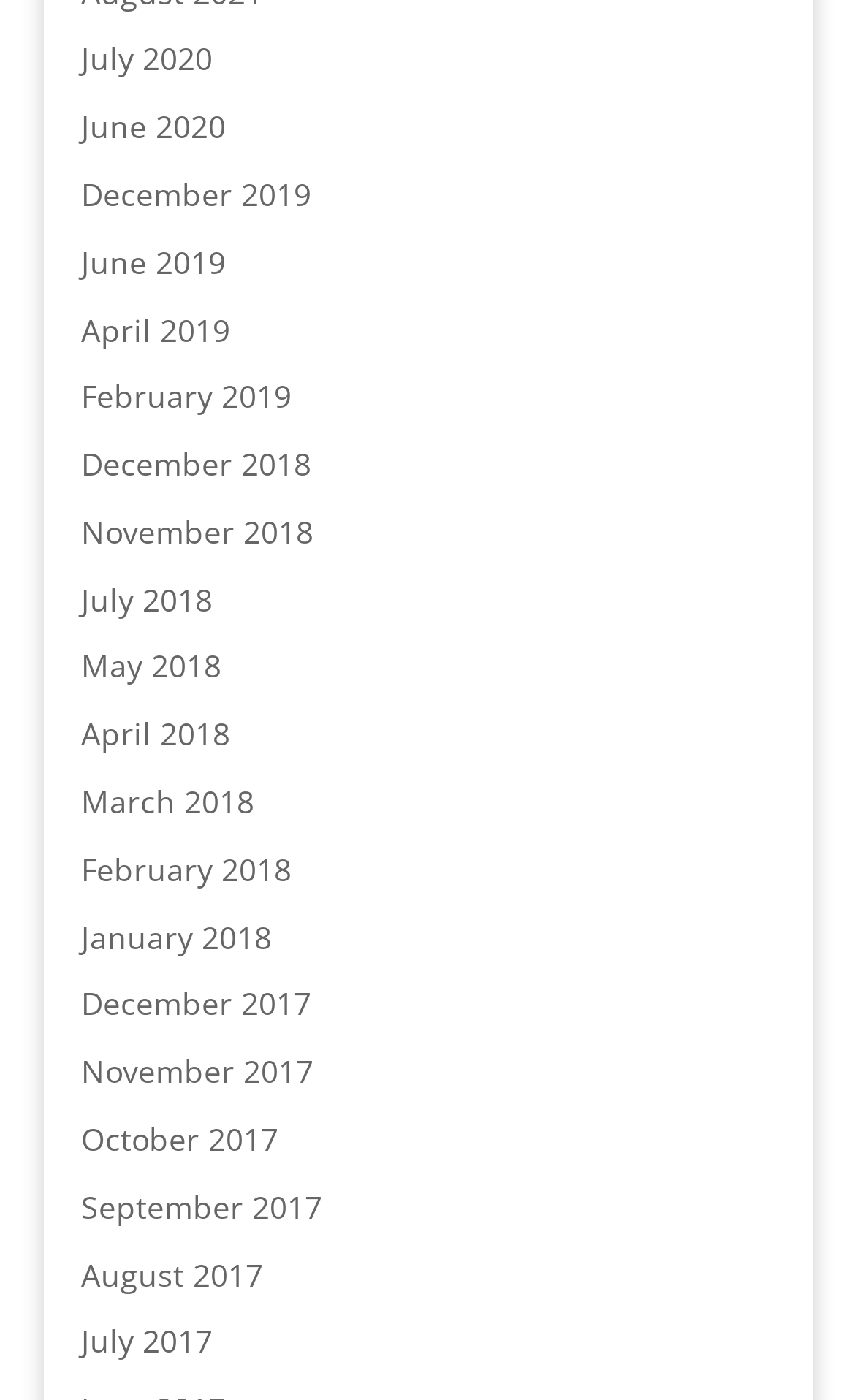Locate the bounding box coordinates of the area you need to click to fulfill this instruction: 'view July 2020'. The coordinates must be in the form of four float numbers ranging from 0 to 1: [left, top, right, bottom].

[0.095, 0.027, 0.249, 0.057]